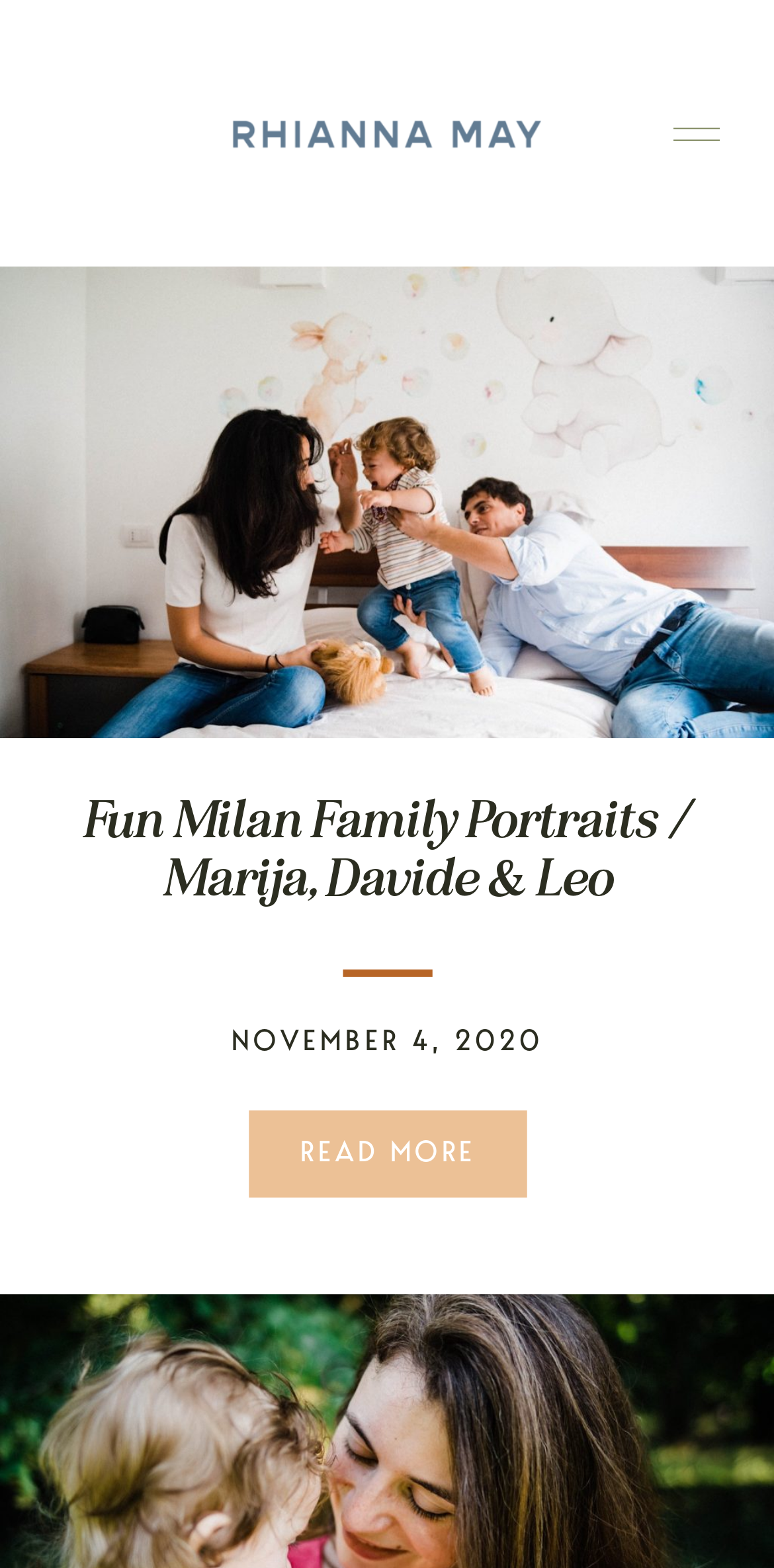Please provide a brief answer to the following inquiry using a single word or phrase:
What is the date of the blog post?

November 4, 2020